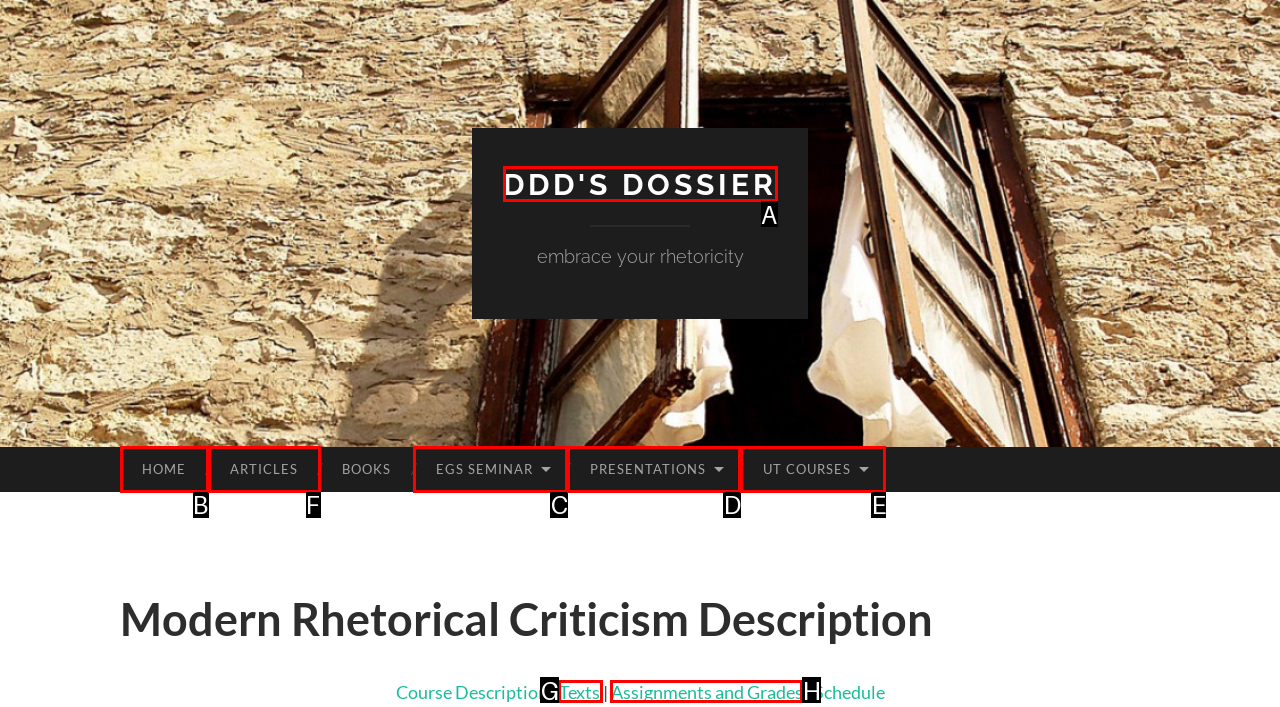Identify the letter of the option to click in order to browse articles. Answer with the letter directly.

F